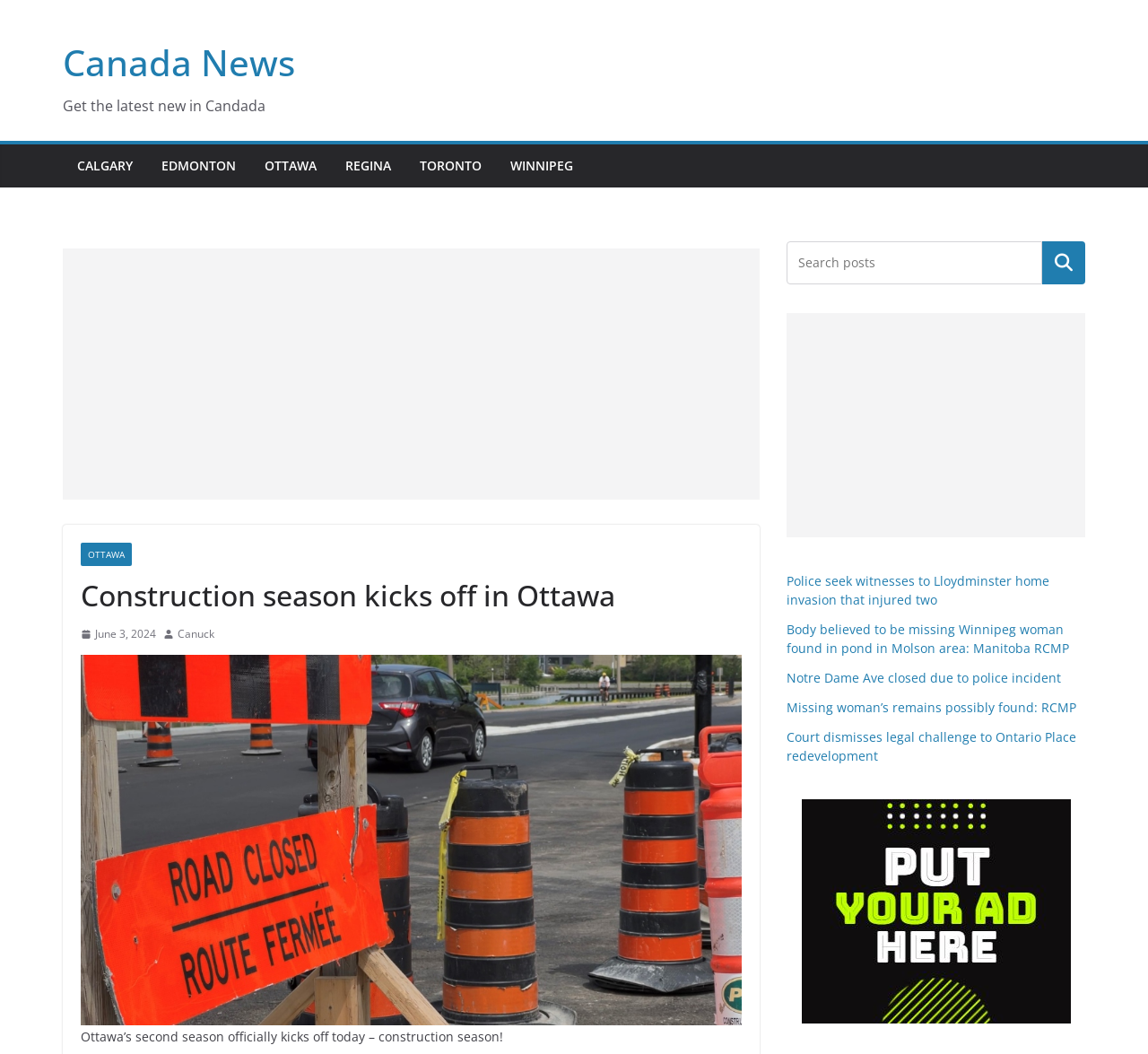What is the headline of the webpage?

Construction season kicks off in Ottawa